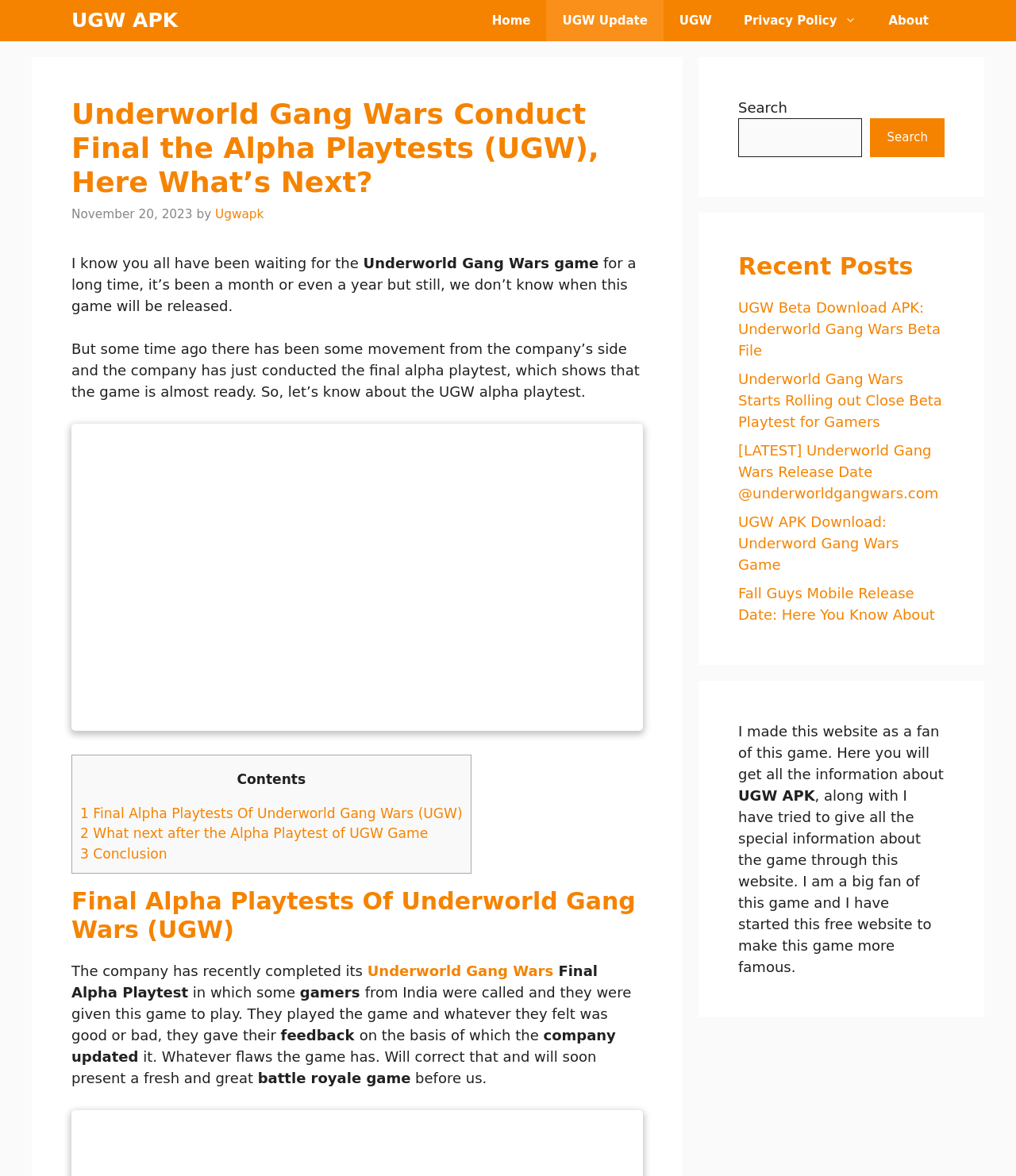Illustrate the webpage's structure and main components comprehensively.

The webpage is about Underworld Gang Wars (UGW), a game that has been in development for a long time. At the top, there is a navigation bar with links to "UGW APK", "Home", "UGW Update", "UGW", "Privacy Policy", and "About". Below the navigation bar, there is a header section with a title "Underworld Gang Wars Conduct Final the Alpha Playtests (UGW), Here What's Next?" and a timestamp "November 20, 2023". 

The main content of the webpage is divided into sections. The first section starts with a paragraph of text that explains the wait for the game's release and the recent movement from the company's side. Below this text, there is an image related to the UGW alpha playtest. 

The next section is a table of contents with links to "Final Alpha Playtests Of Underworld Gang Wars (UGW)", "What next after the Alpha Playtest of UGW Game", and "Conclusion". 

The following section is about the final alpha playtest of UGW, where some gamers from India were called to play the game and provide feedback. The company then updated the game based on this feedback. 

On the right side of the webpage, there are three complementary sections. The first section has a search bar with a "Search" button. The second section is titled "Recent Posts" and lists several links to recent articles about UGW, including "UGW Beta Download APK" and "UGW APK Download". The third section is about the website itself, stating that it was created by a fan of the game to provide information about UGW.